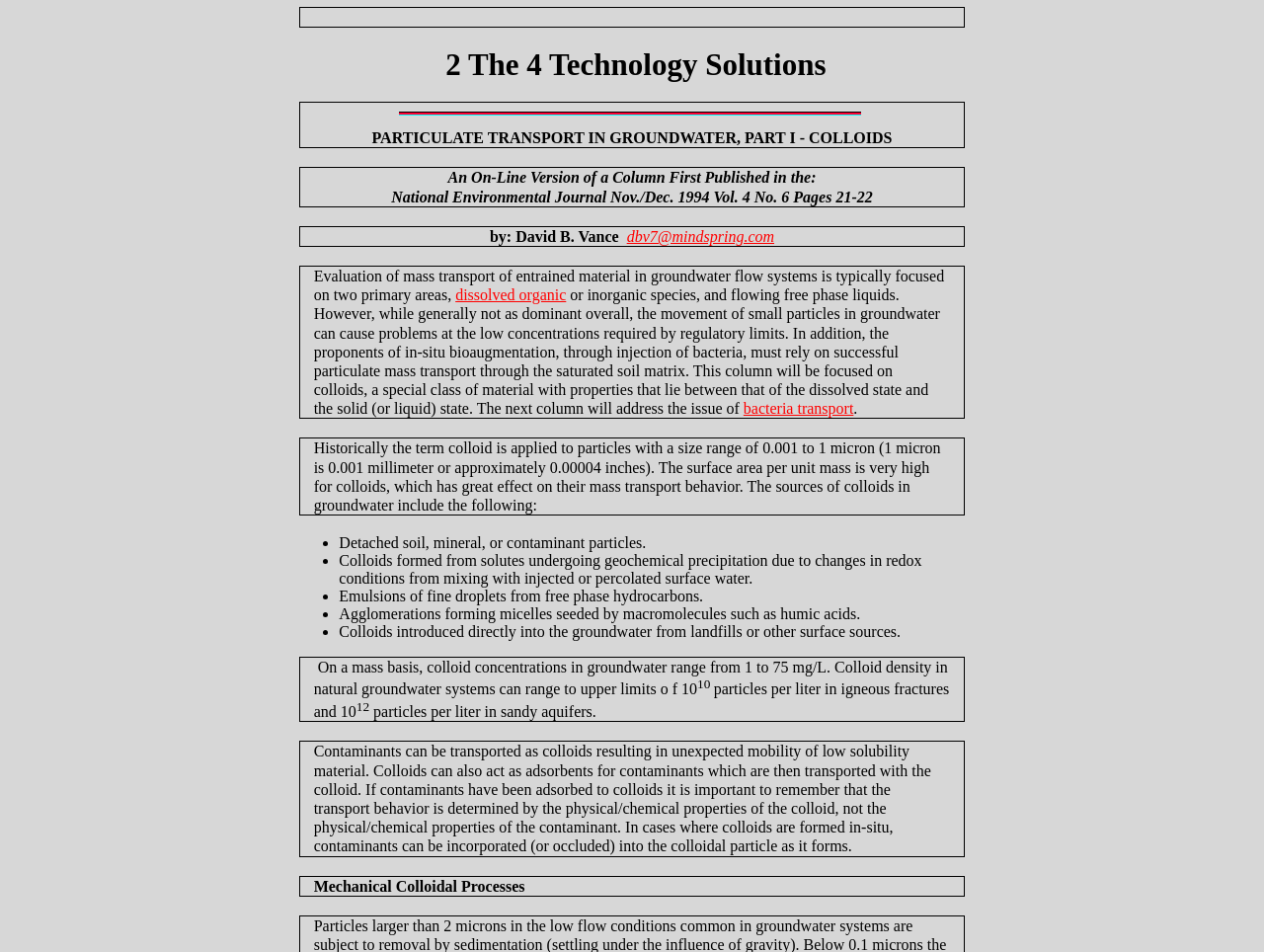What can colloids transport in groundwater?
Using the image, provide a concise answer in one word or a short phrase.

Contaminants